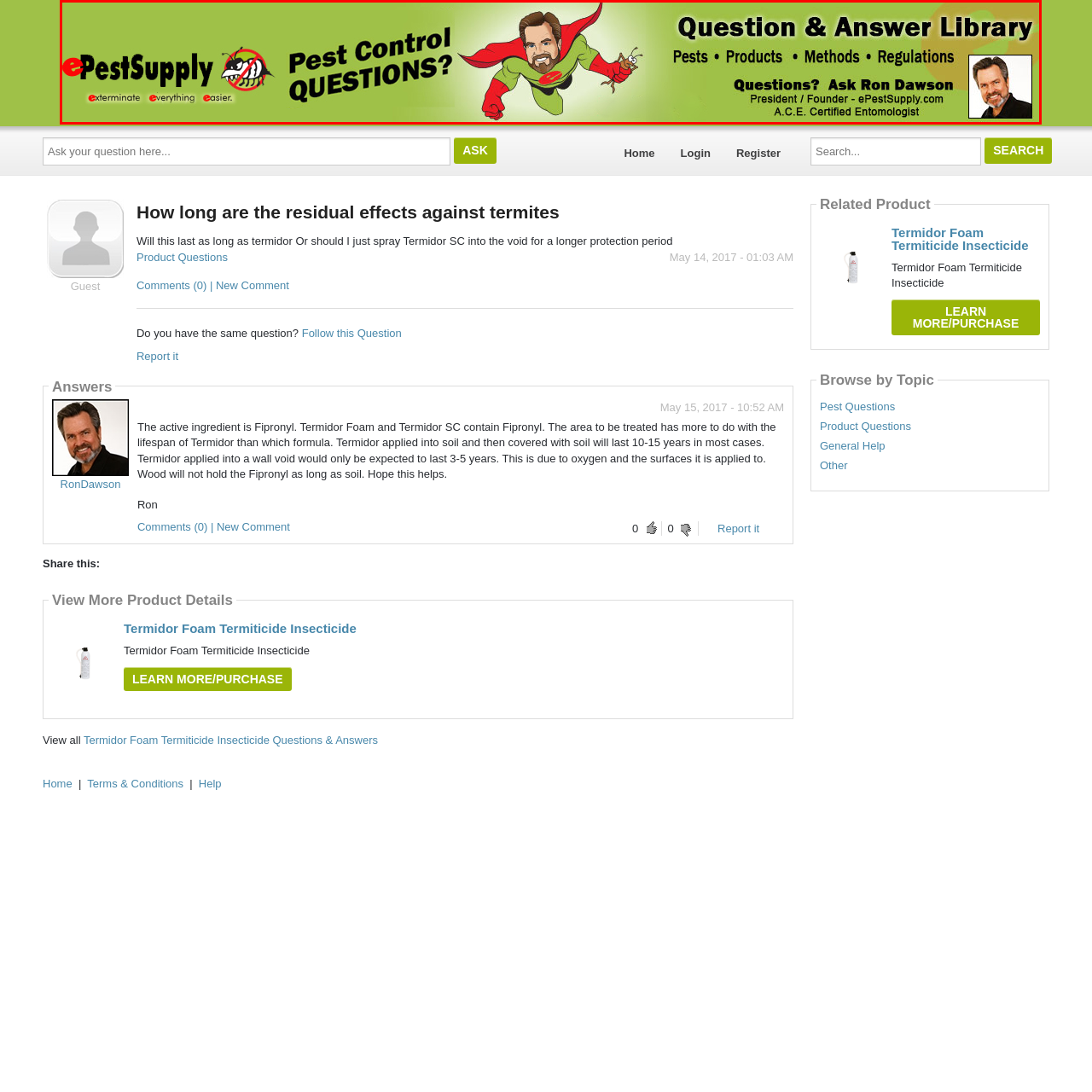What is Ron Dawson's profession?
Examine the image inside the red bounding box and give an in-depth answer to the question, using the visual evidence provided.

According to the caption, Ron Dawson, the president and founder of ePestSupply, is an A.C.E. Certified Entomologist, which signifies his expertise in pest control and commitment to addressing customer inquiries.